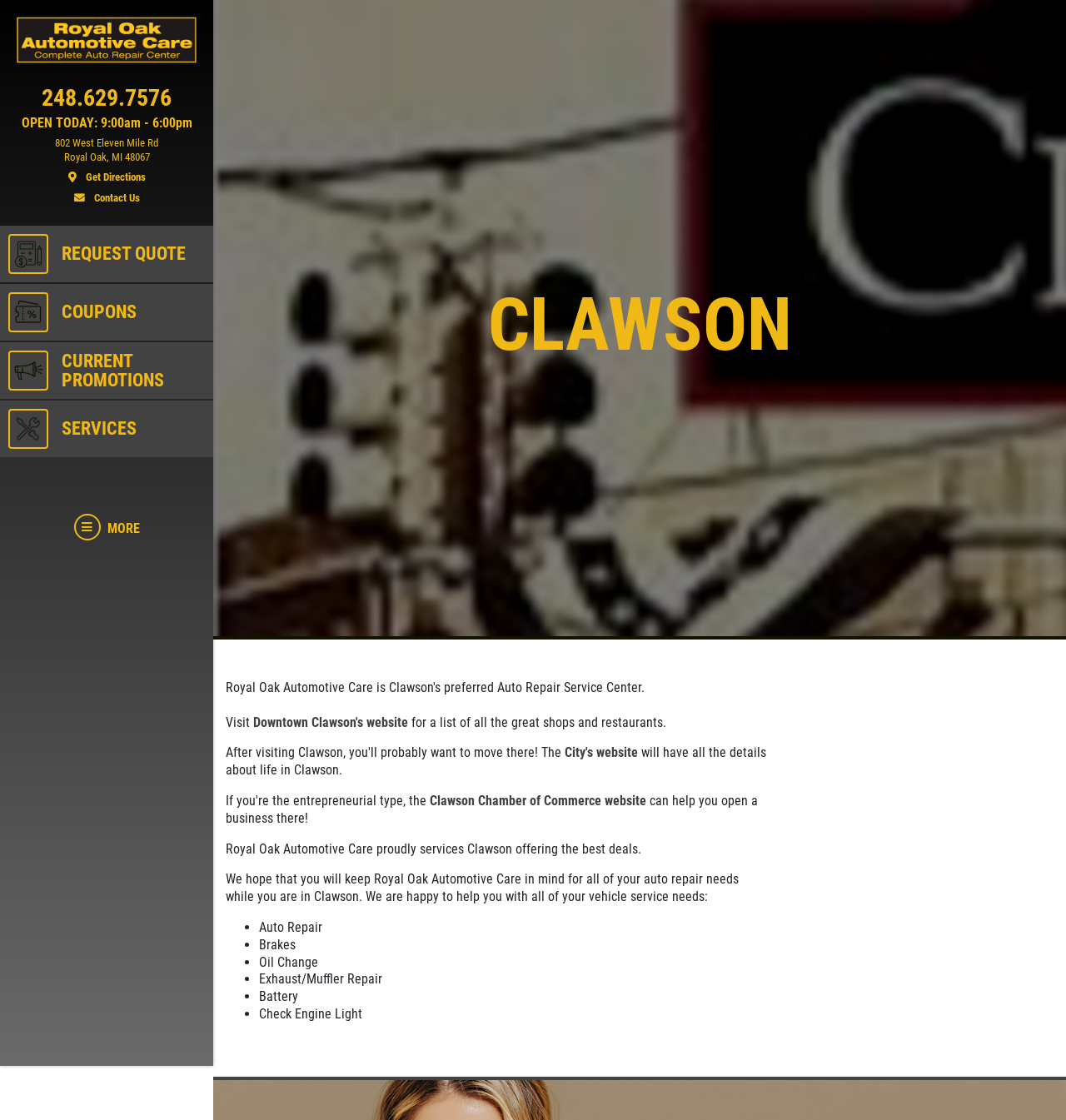Answer this question using a single word or a brief phrase:
What is the phone number of Royal Oak Automotive Care?

248.629.7576